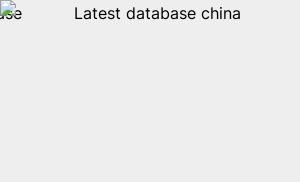What type of fields may benefit from this database?
Please provide an in-depth and detailed response to the question.

The caption suggests that the database may be relevant in fields such as marketing, telecommunications, or data analytics, implying that these fields may benefit from the information provided by the database.